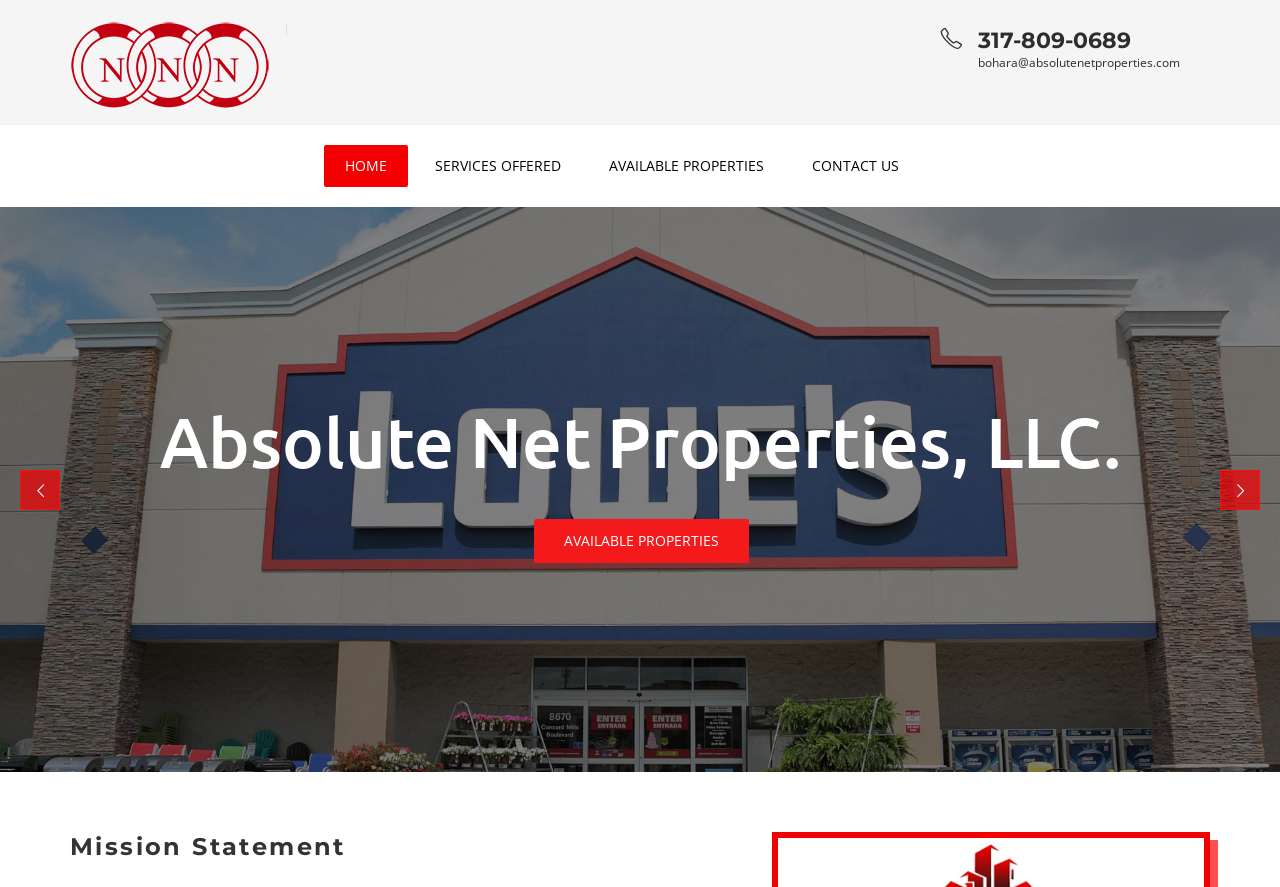Create a detailed narrative of the webpage’s visual and textual elements.

The webpage is about Absolute Net Properties, LLC, a real estate company. At the top-left corner, there is a link to skip to the content. Next to it, there is a logo of the company, which is an image with the company's name. 

On the top-right side, there is a heading with a phone number, 317-809-0689, which is also a clickable link. Below the phone number, there is an email address, bohara@absolutenetproperties.com, which is also a link.

The main navigation menu is located in the middle of the top section, consisting of four links: HOME, SERVICES OFFERED, AVAILABLE PROPERTIES, and CONTACT US. 

When you click on the CONTACT US link, it expands to show more content. There is a heading with the company's name, and a link to AVAILABLE PROPERTIES. 

At the bottom of the page, there is a heading titled "Mission Statement".